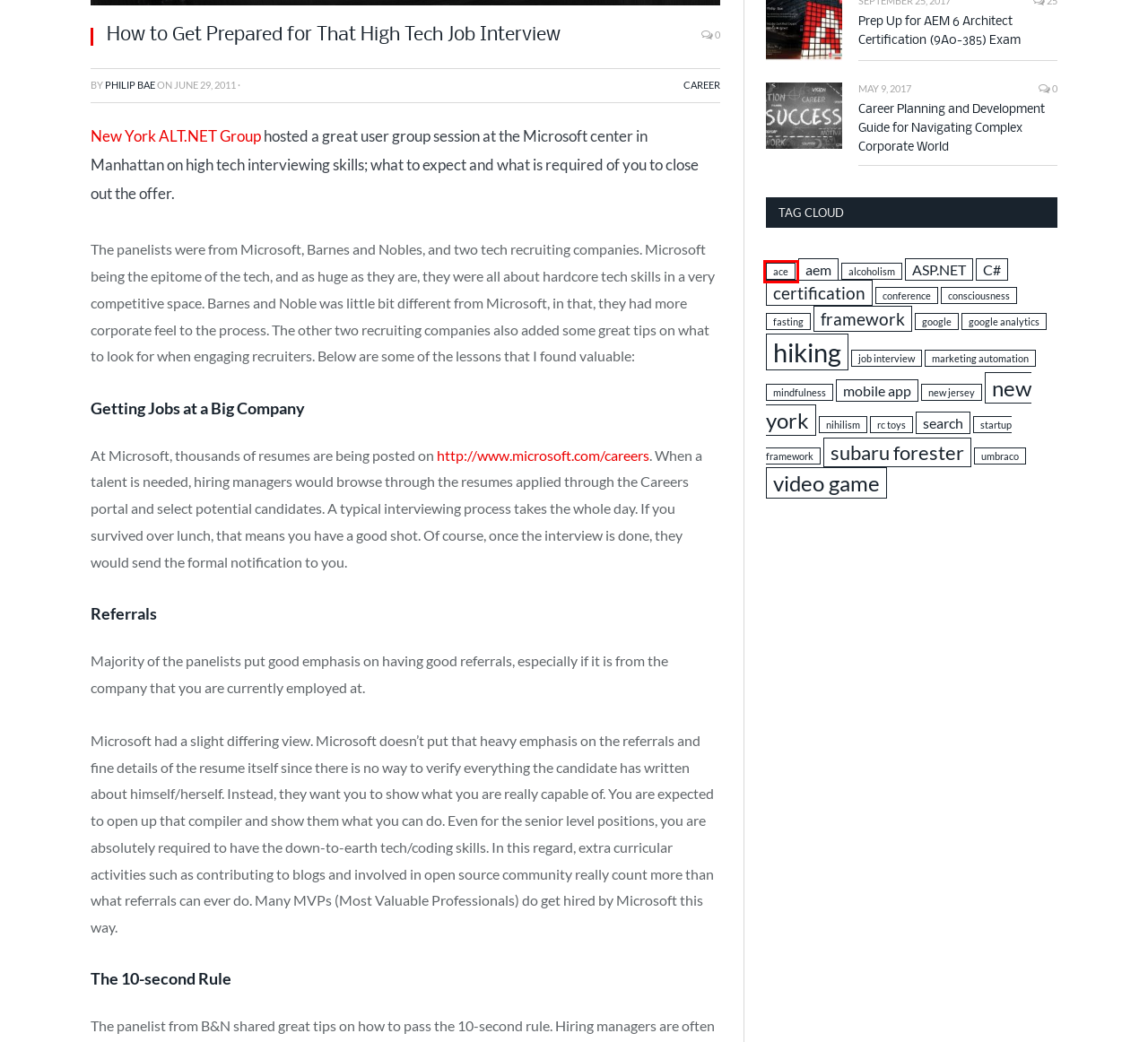Given a screenshot of a webpage with a red bounding box, please pick the webpage description that best fits the new webpage after clicking the element inside the bounding box. Here are the candidates:
A. google analytics
B. startup framework
C. umbraco
D. mobile app
E. alcoholism
F. framework
G. ace
H. Microsoft

G